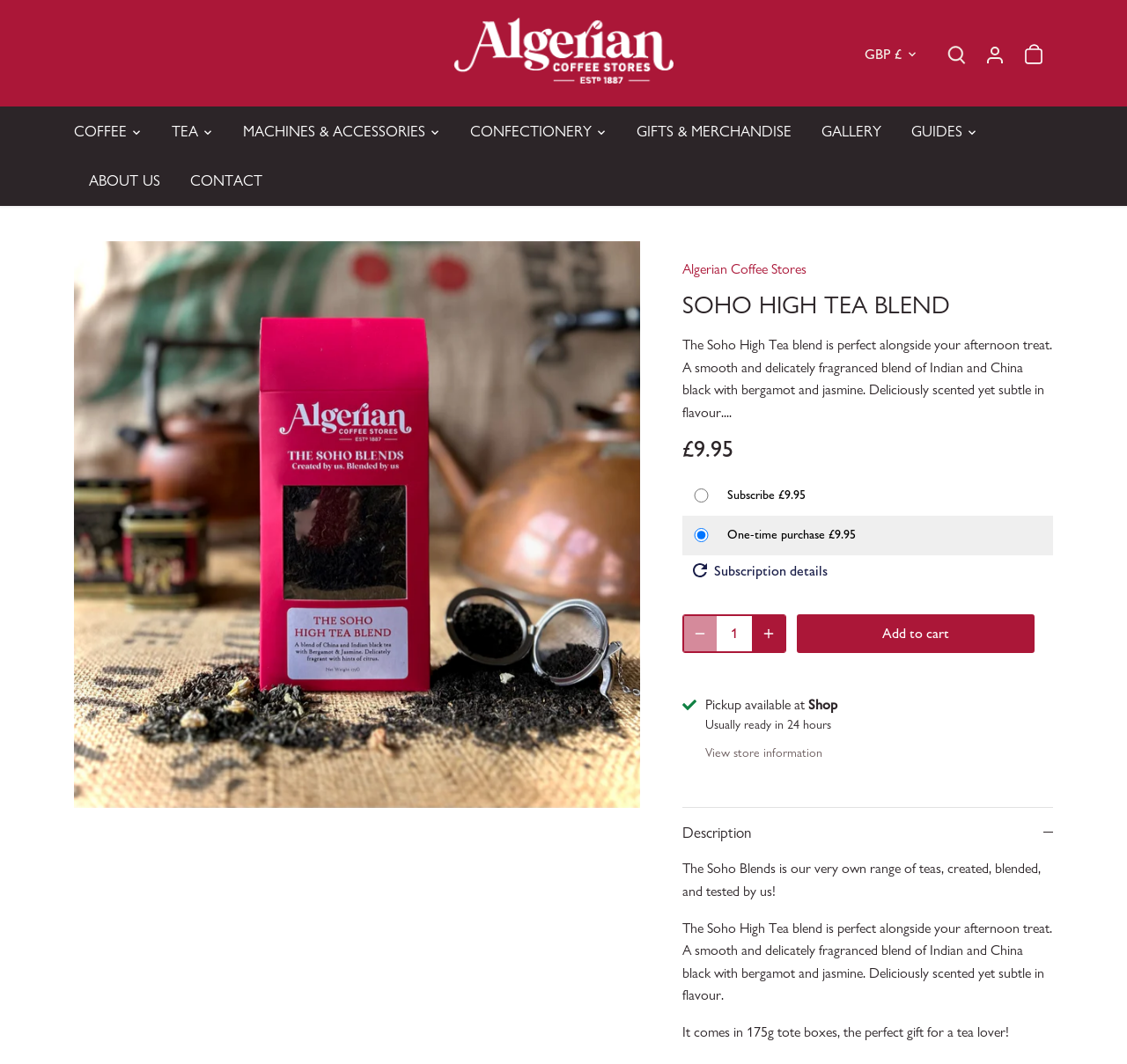Determine the bounding box coordinates of the region to click in order to accomplish the following instruction: "Add to cart". Provide the coordinates as four float numbers between 0 and 1, specifically [left, top, right, bottom].

[0.707, 0.577, 0.918, 0.613]